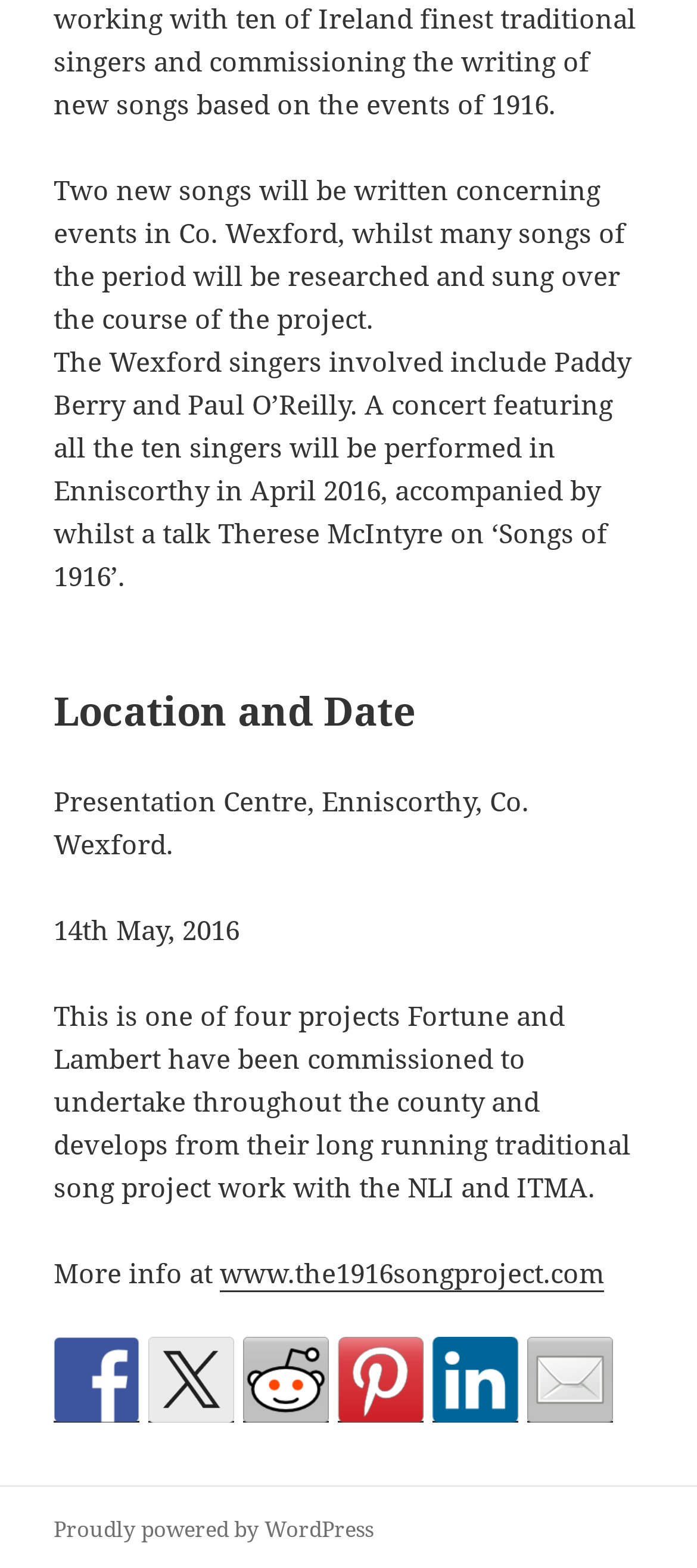Locate the bounding box coordinates of the UI element described by: "www.the1916songproject.com". The bounding box coordinates should consist of four float numbers between 0 and 1, i.e., [left, top, right, bottom].

[0.315, 0.8, 0.867, 0.824]